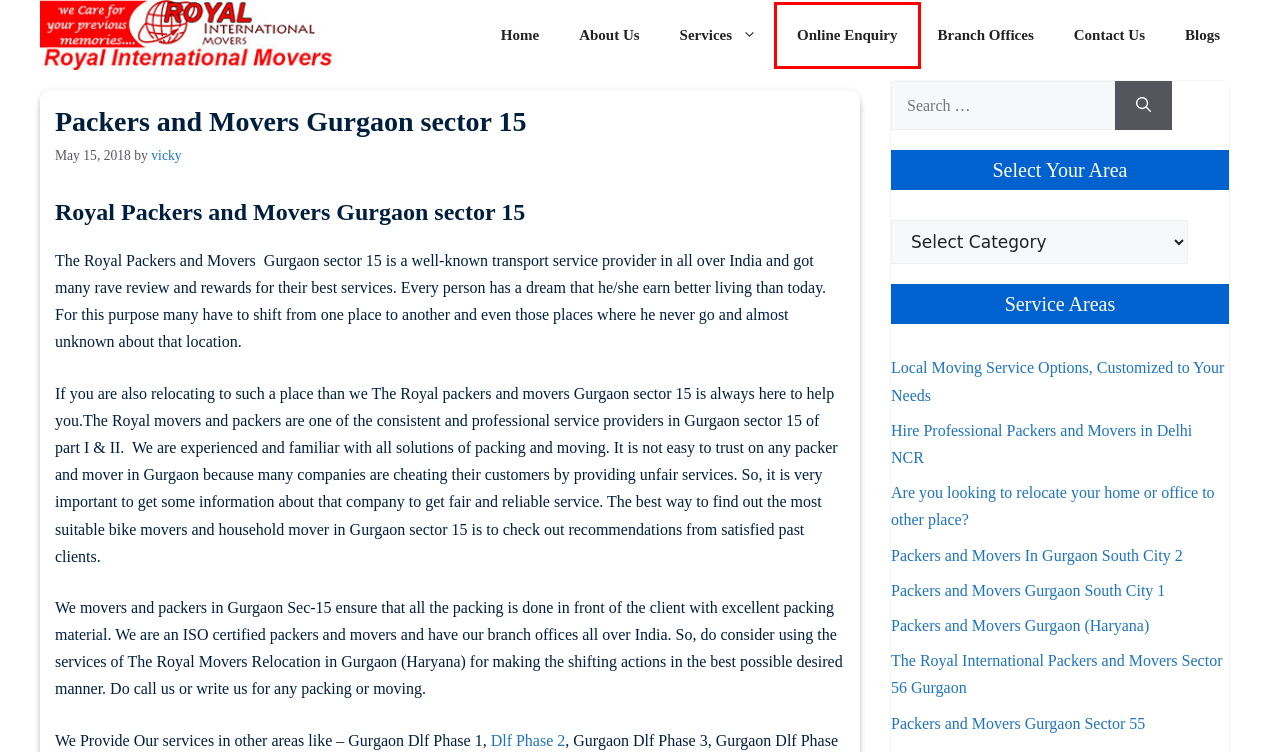Consider the screenshot of a webpage with a red bounding box around an element. Select the webpage description that best corresponds to the new page after clicking the element inside the red bounding box. Here are the candidates:
A. Blogs Archives -
B. Branch Offices -
C. Packers and Movers Gurgaon Sector 56, packers and movers sector 56 gurgaon
D. vicky, Author at
E. Local Moving Service Options, Customized to Your Needs -
F. Packers and Movers Gurgaon (Haryana) - The Royal Packers And Movers
G. Services -
H. Online Enquiry -

H